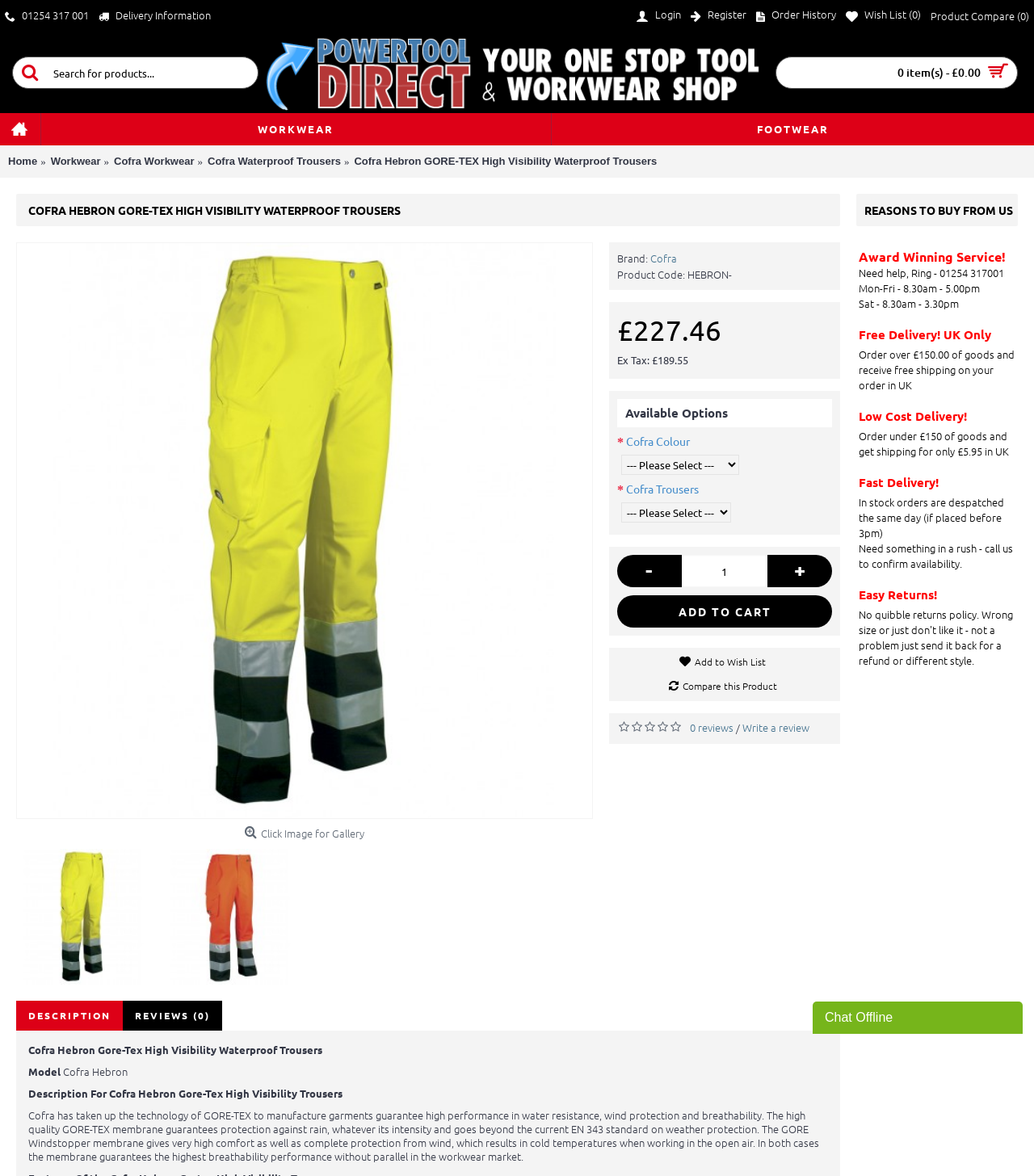Bounding box coordinates are specified in the format (top-left x, top-left y, bottom-right x, bottom-right y). All values are floating point numbers bounded between 0 and 1. Please provide the bounding box coordinate of the region this sentence describes: Order History

[0.727, 0.0, 0.813, 0.027]